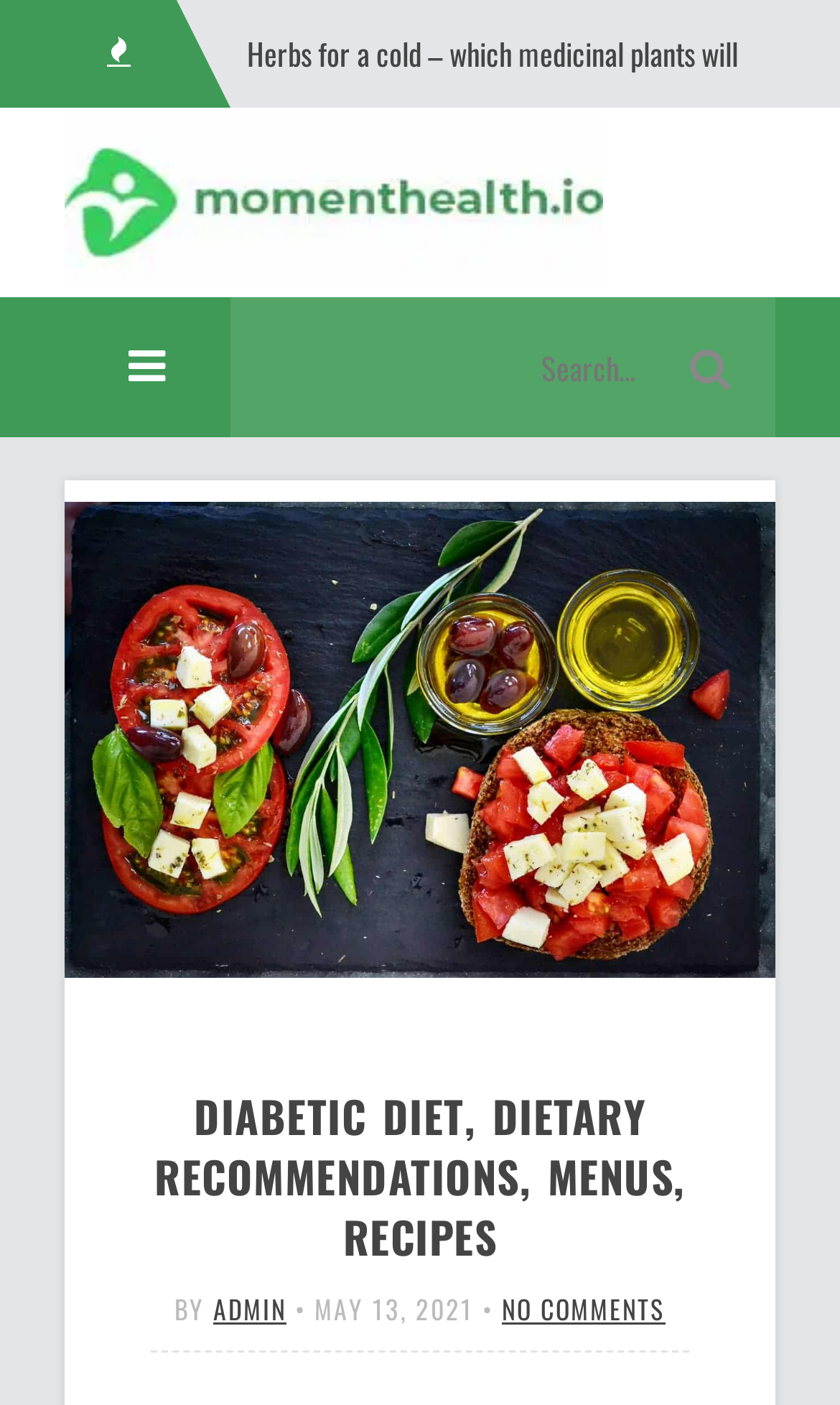Answer the following query with a single word or phrase:
Who is the author of the current article?

ADMIN